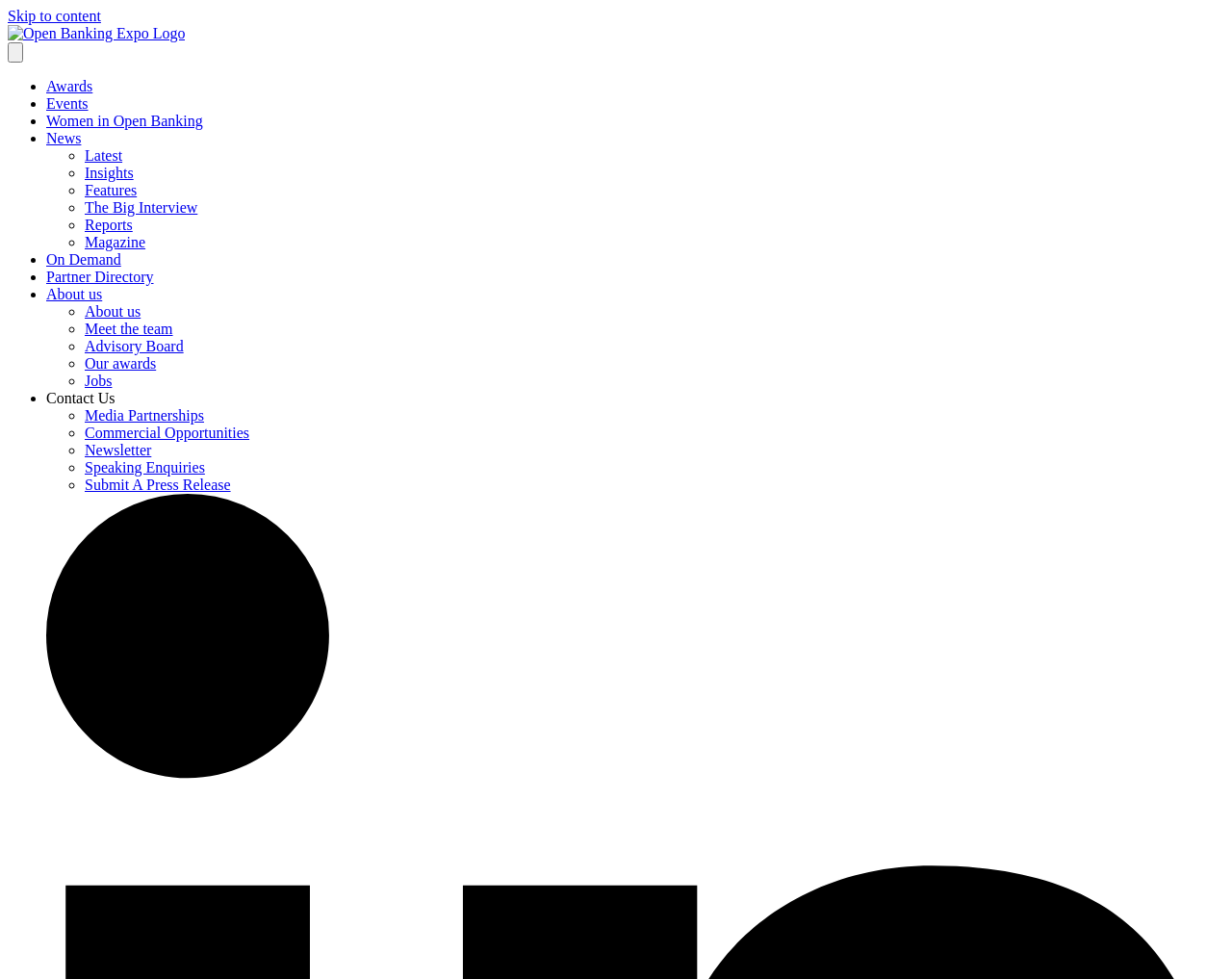Please specify the bounding box coordinates of the clickable region necessary for completing the following instruction: "Click on Open Banking Expo Logo". The coordinates must consist of four float numbers between 0 and 1, i.e., [left, top, right, bottom].

[0.006, 0.026, 0.15, 0.042]